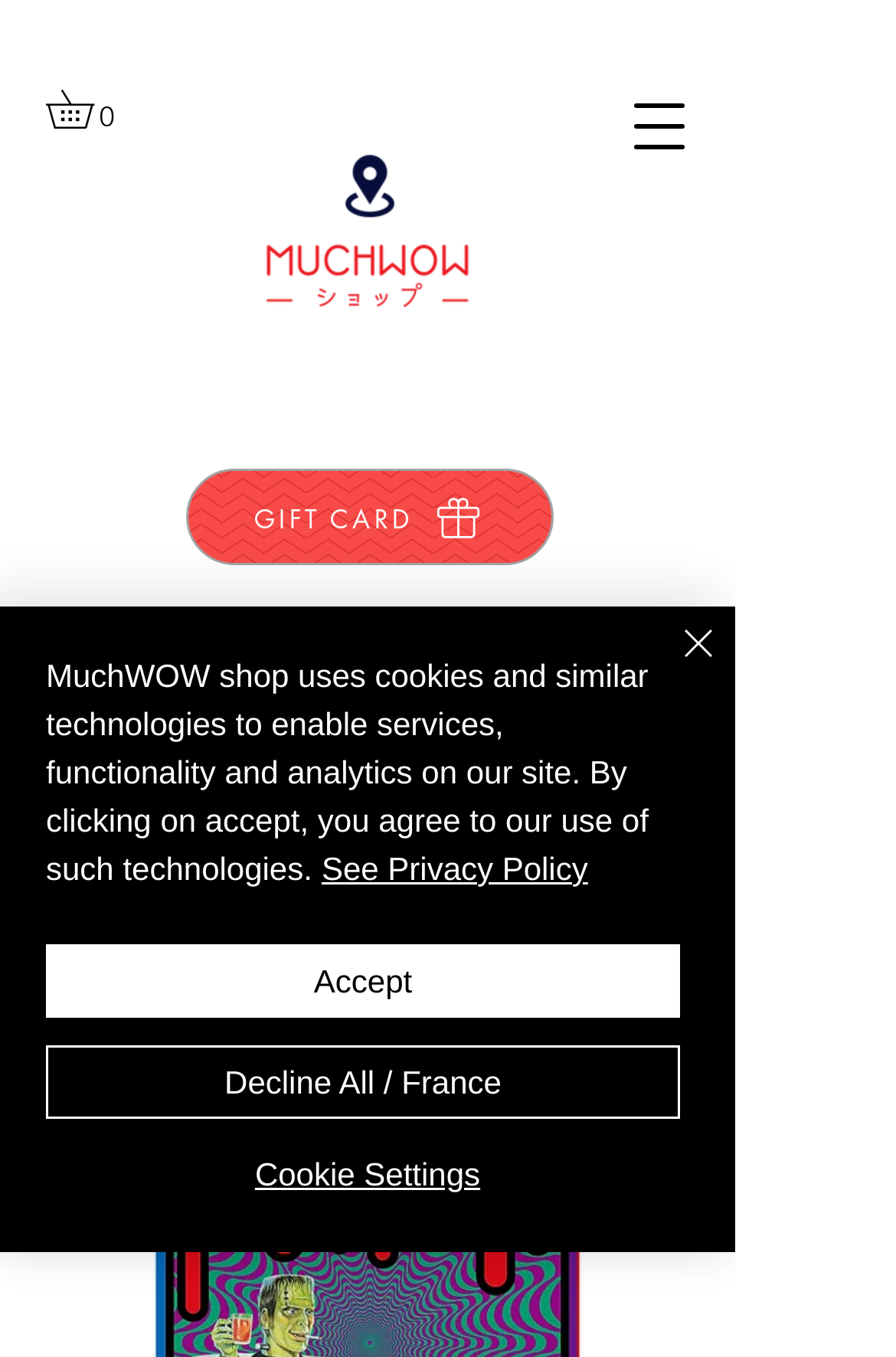What is the name of the shop?
Using the visual information, answer the question in a single word or phrase.

MuchWOW